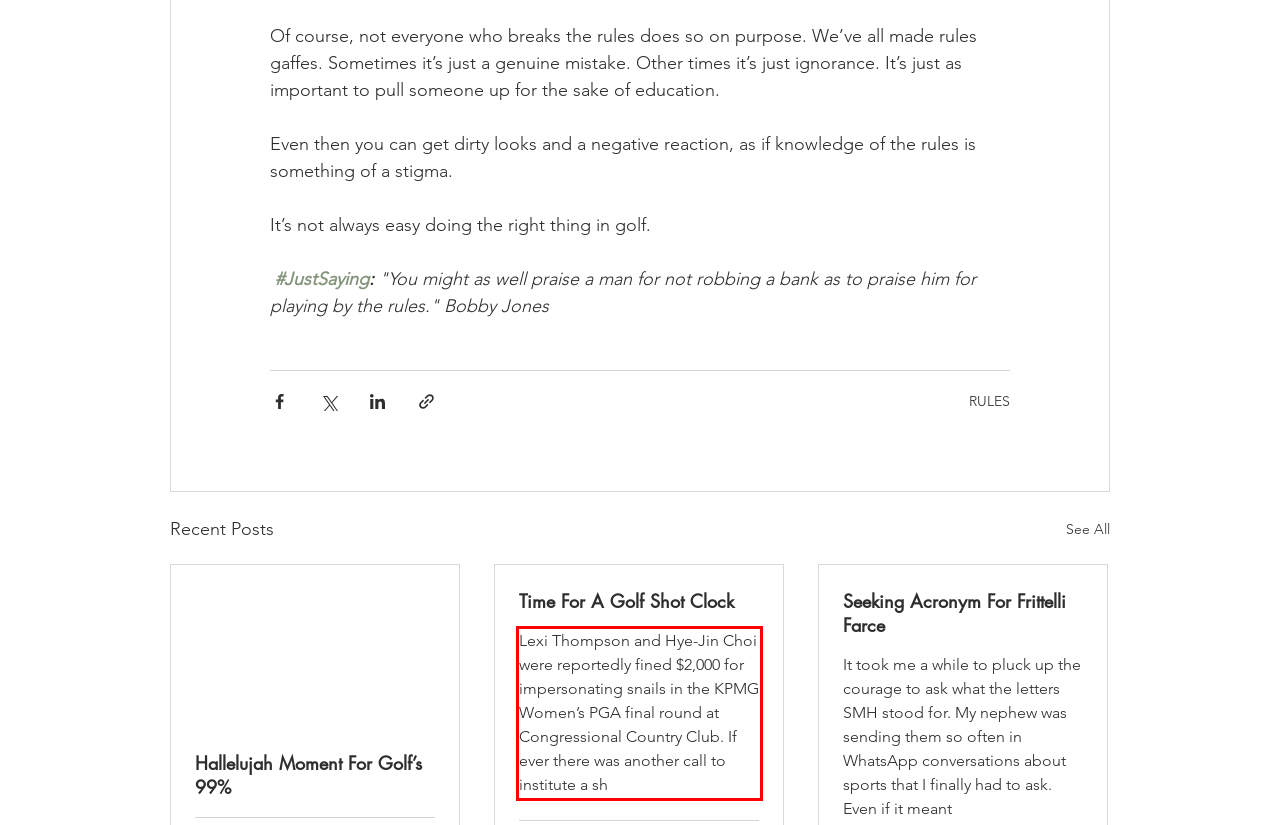Please look at the webpage screenshot and extract the text enclosed by the red bounding box.

Lexi Thompson and Hye-Jin Choi were reportedly fined $2,000 for impersonating snails in the KPMG Women’s PGA final round at Congressional Country Club. If ever there was another call to institute a sh